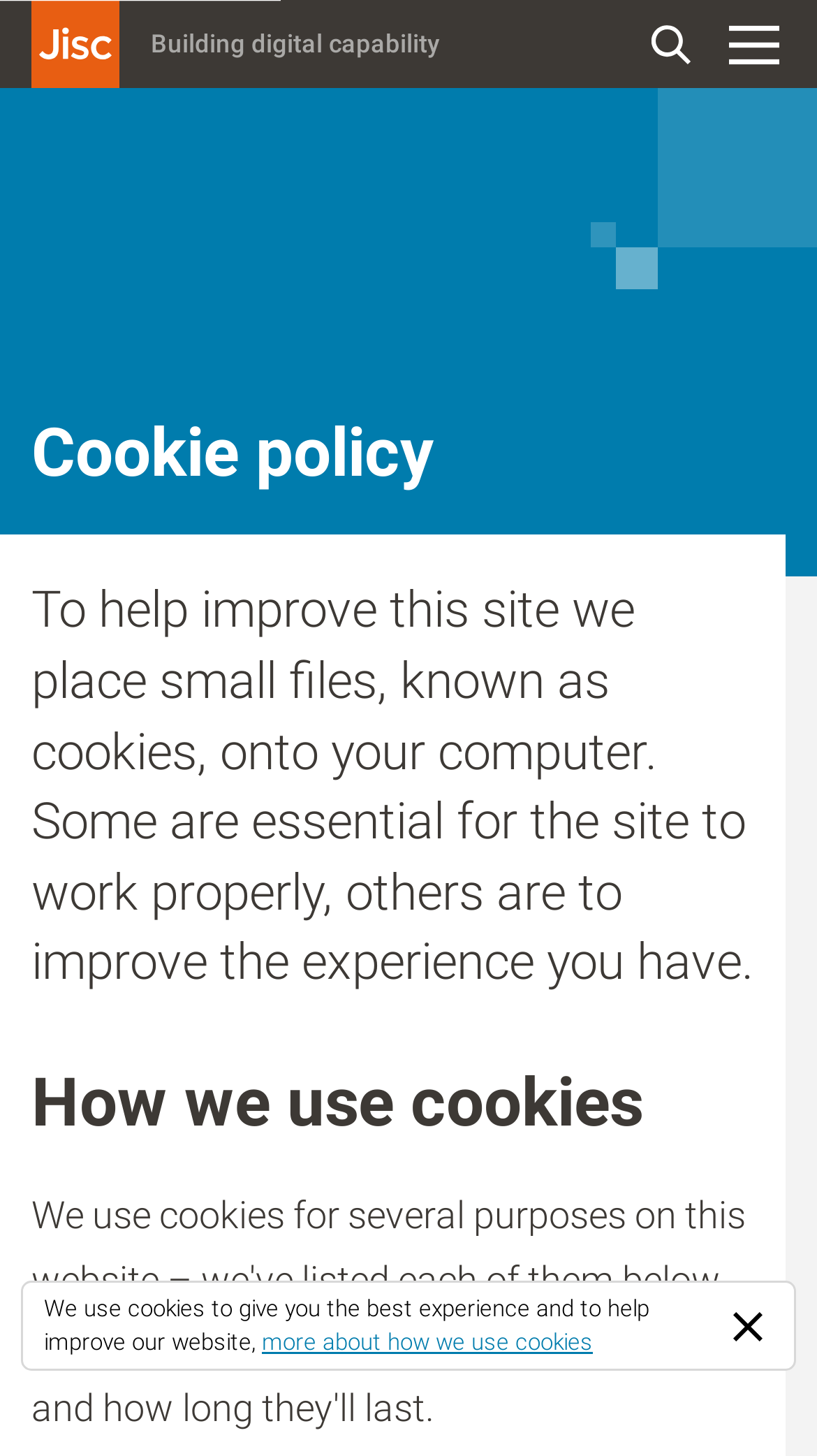How many types of cookies are used?
Please provide a single word or phrase as the answer based on the screenshot.

Two